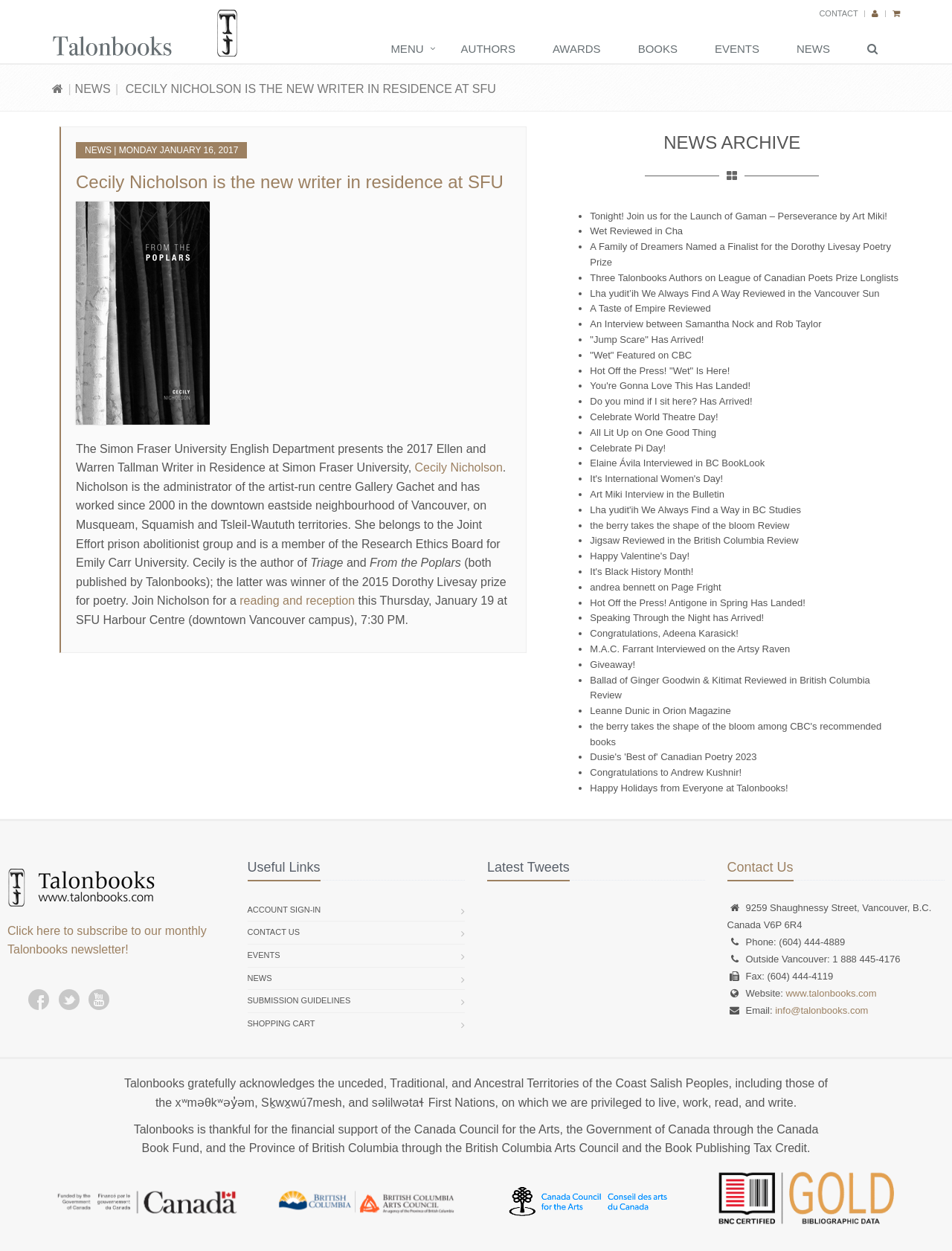Determine the bounding box coordinates for the clickable element required to fulfill the instruction: "Search on 'Ancestry US'". Provide the coordinates as four float numbers between 0 and 1, i.e., [left, top, right, bottom].

None